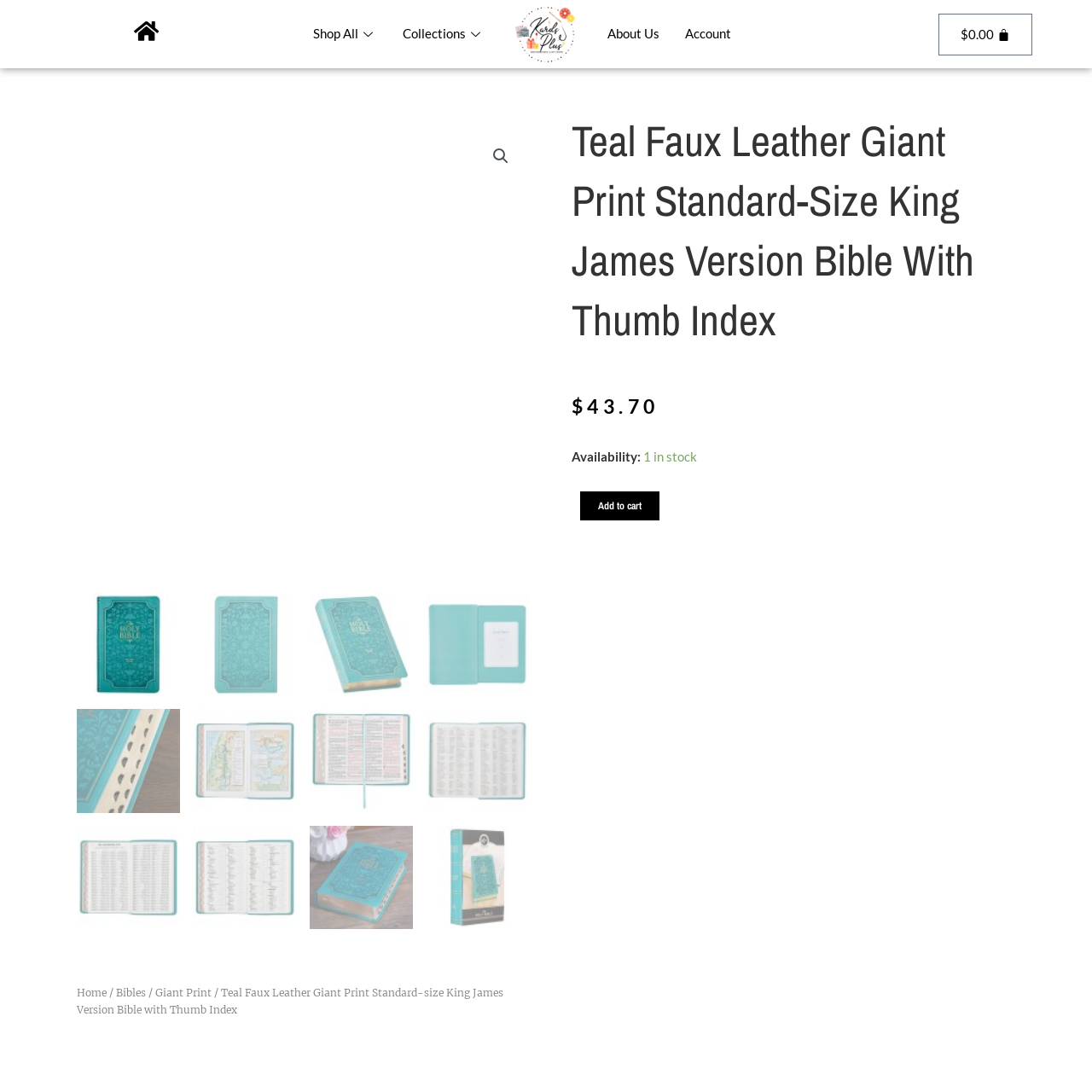What is the purpose of the thumb index?
Please analyze the segment of the image inside the red bounding box and respond with a single word or phrase.

Quick access